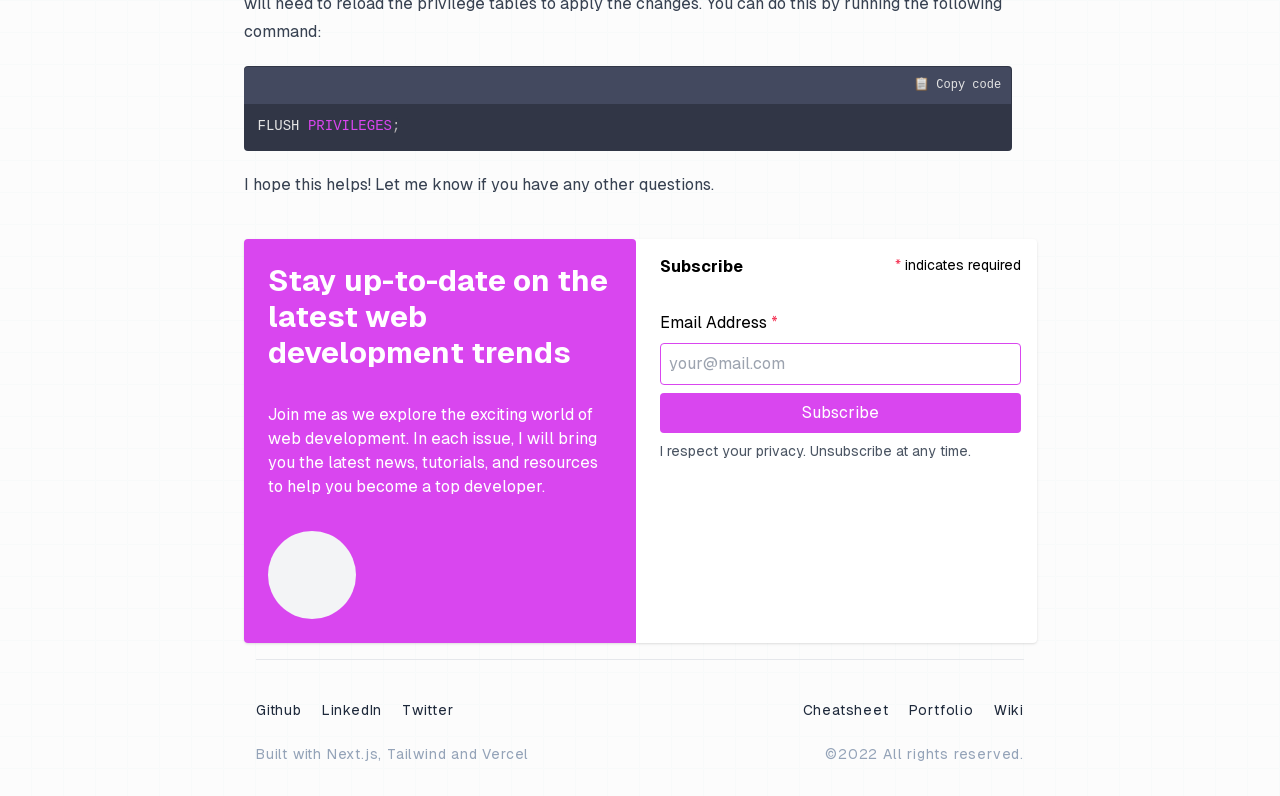Answer the question below in one word or phrase:
What is the purpose of the textbox?

Email Address